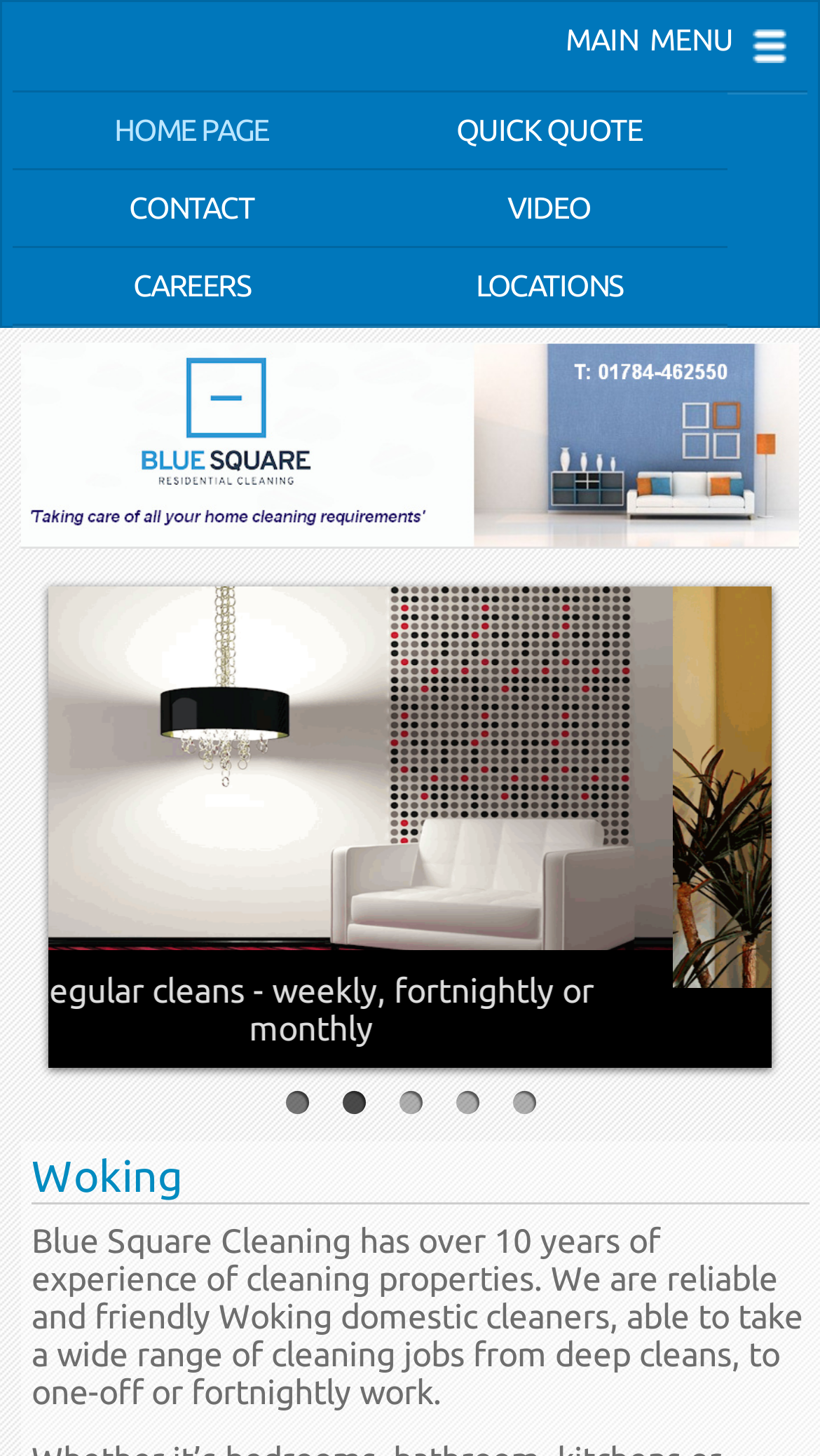What can be found on the 'VIDEO' page?
Look at the image and respond with a single word or a short phrase.

Videos